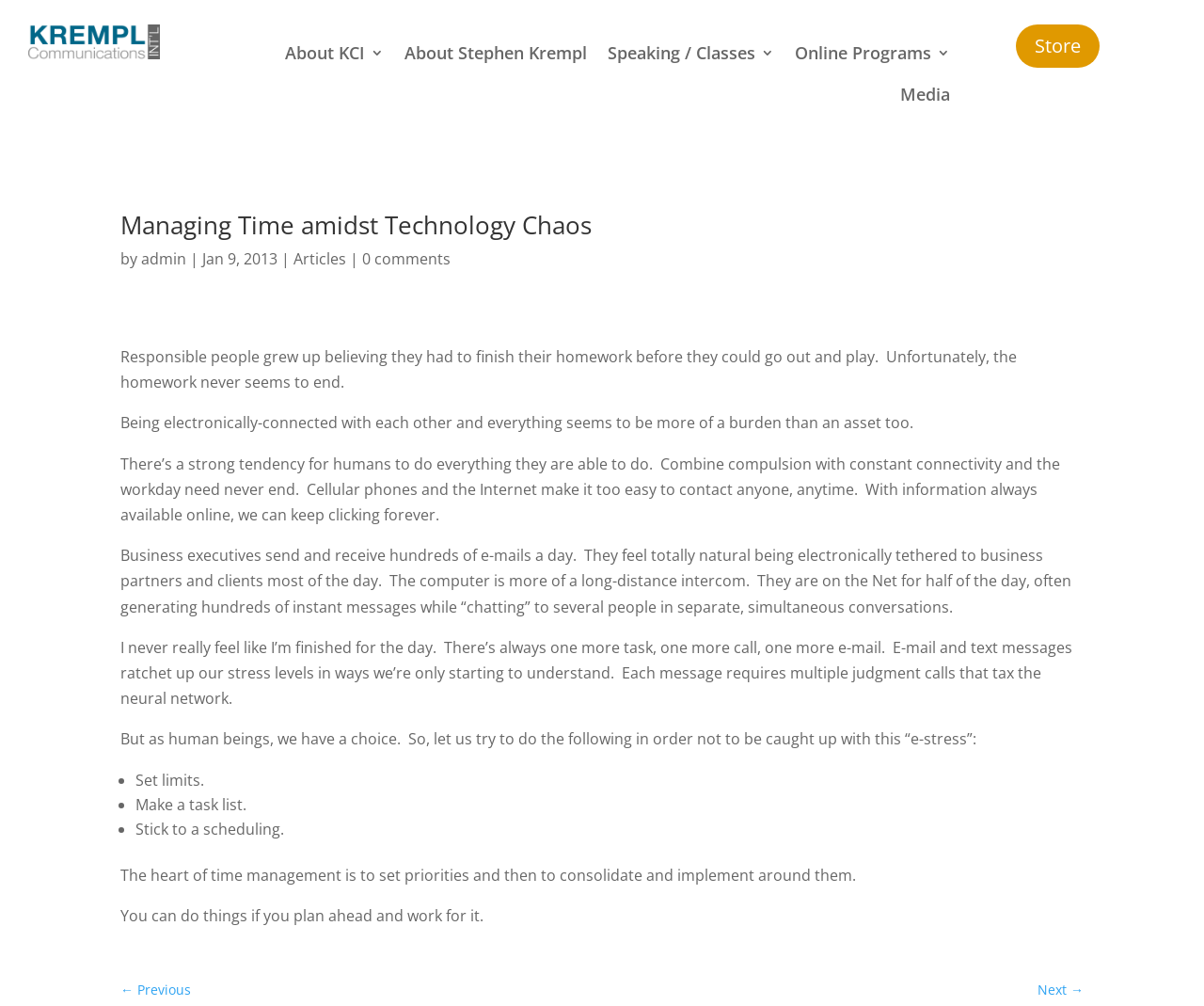Locate the bounding box of the UI element described in the following text: "title="_GFX01025-1038"".

None